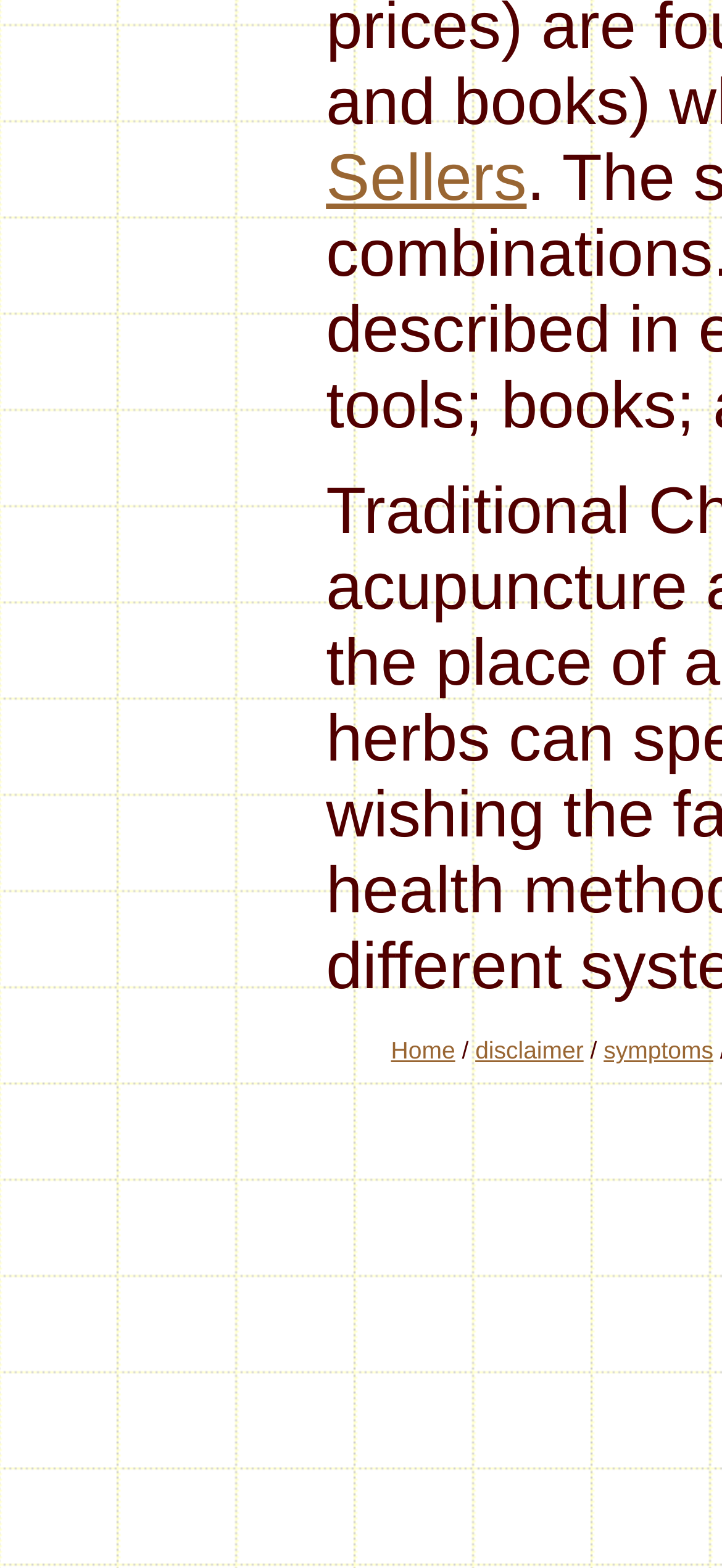Identify the bounding box coordinates for the UI element mentioned here: "symptoms". Provide the coordinates as four float values between 0 and 1, i.e., [left, top, right, bottom].

[0.836, 0.661, 0.988, 0.679]